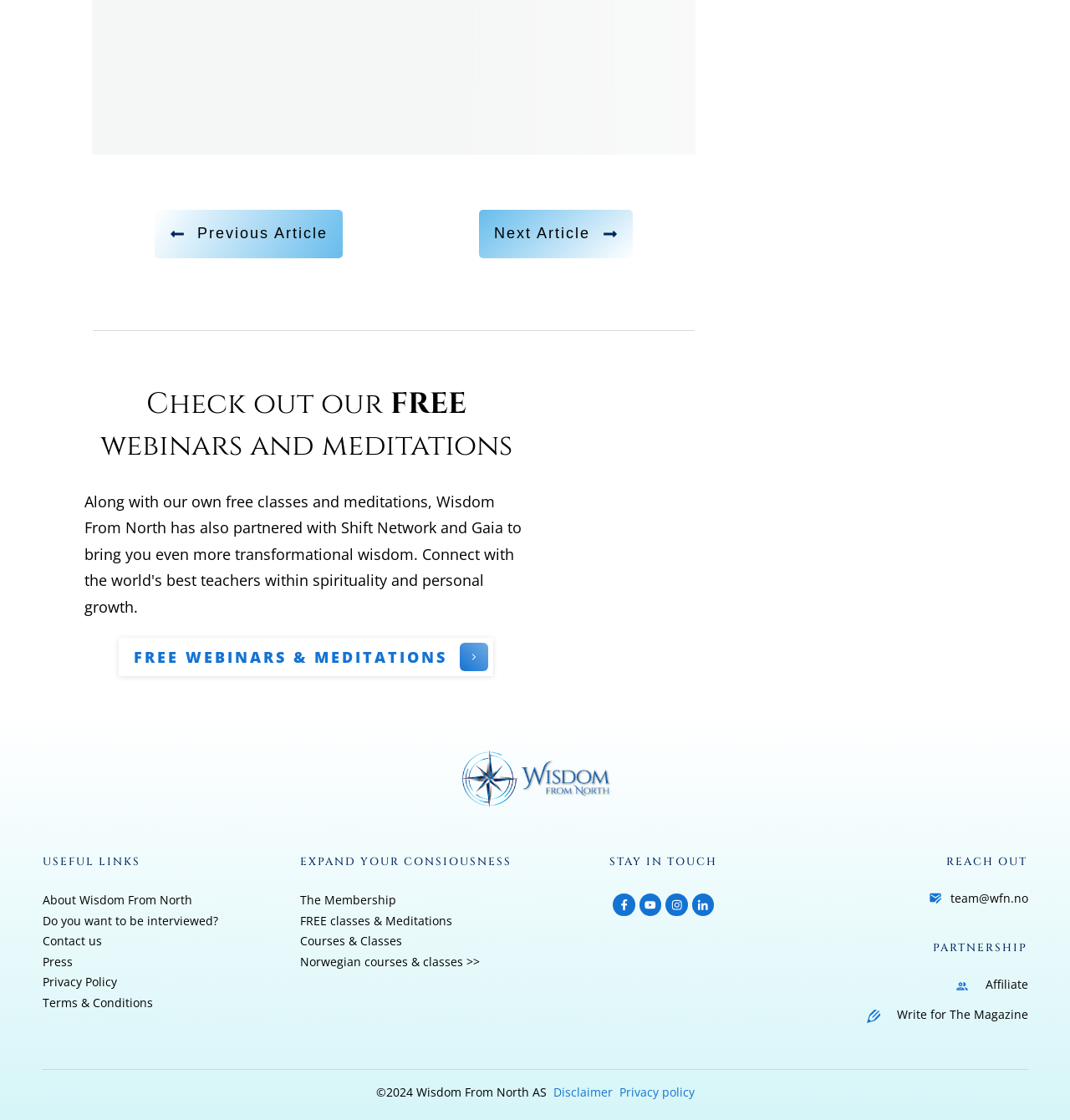Please find the bounding box coordinates of the clickable region needed to complete the following instruction: "Contact the team via email". The bounding box coordinates must consist of four float numbers between 0 and 1, i.e., [left, top, right, bottom].

[0.888, 0.795, 0.961, 0.809]